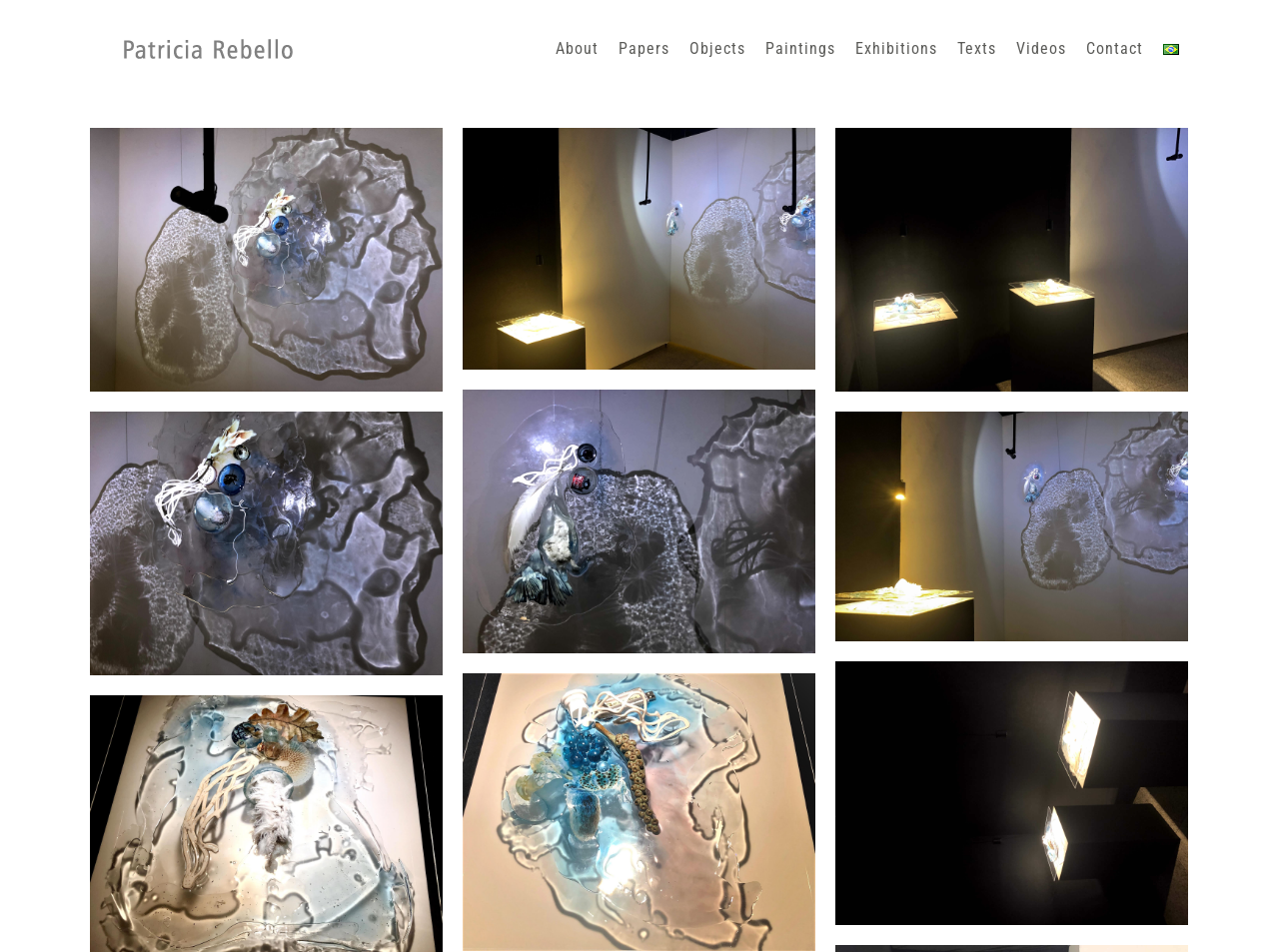Specify the bounding box coordinates of the element's area that should be clicked to execute the given instruction: "Leave a comment". The coordinates should be four float numbers between 0 and 1, i.e., [left, top, right, bottom].

None